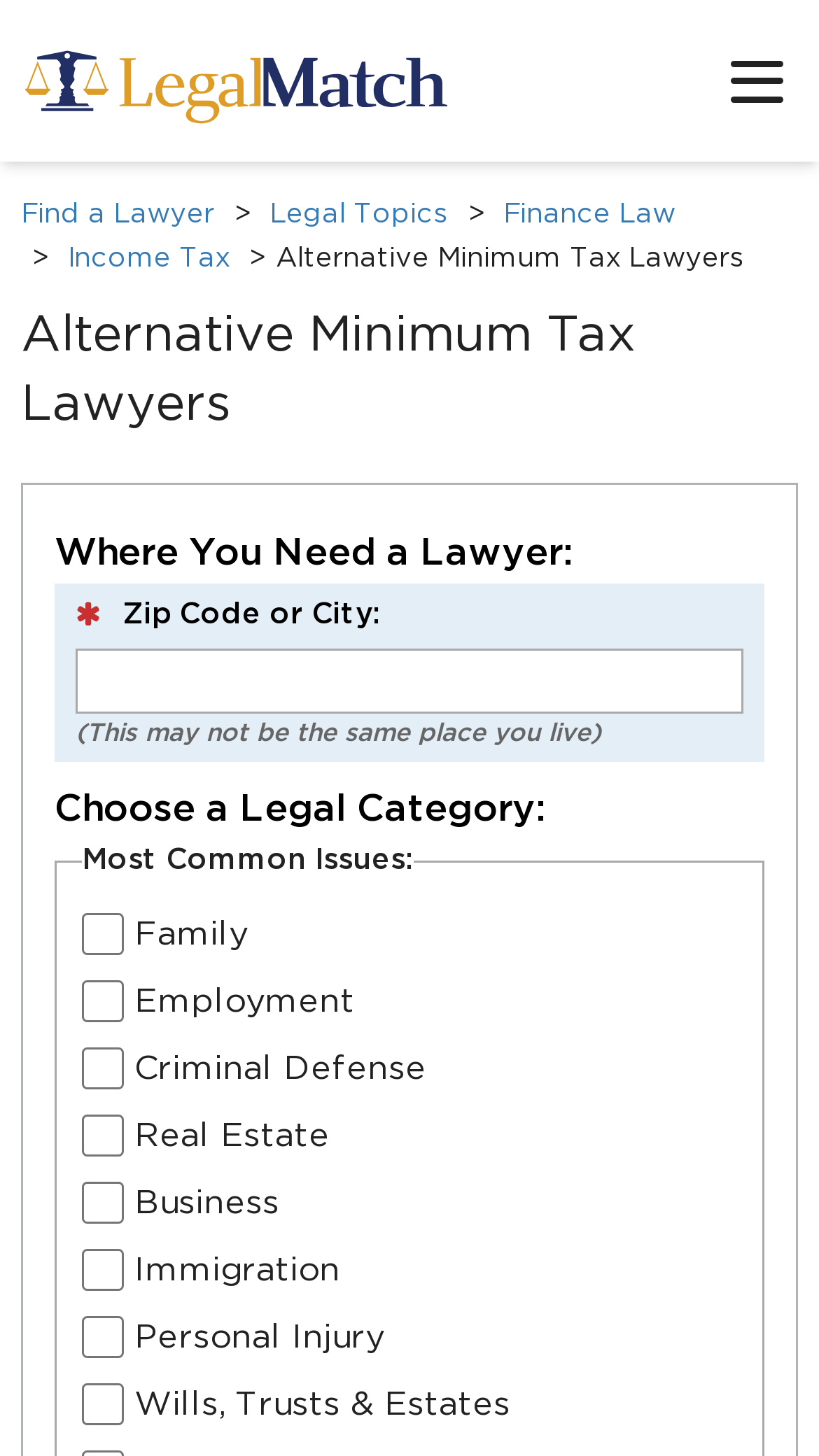Identify the bounding box for the UI element specified in this description: "Find a Lawyer". The coordinates must be four float numbers between 0 and 1, formatted as [left, top, right, bottom].

[0.026, 0.138, 0.262, 0.157]